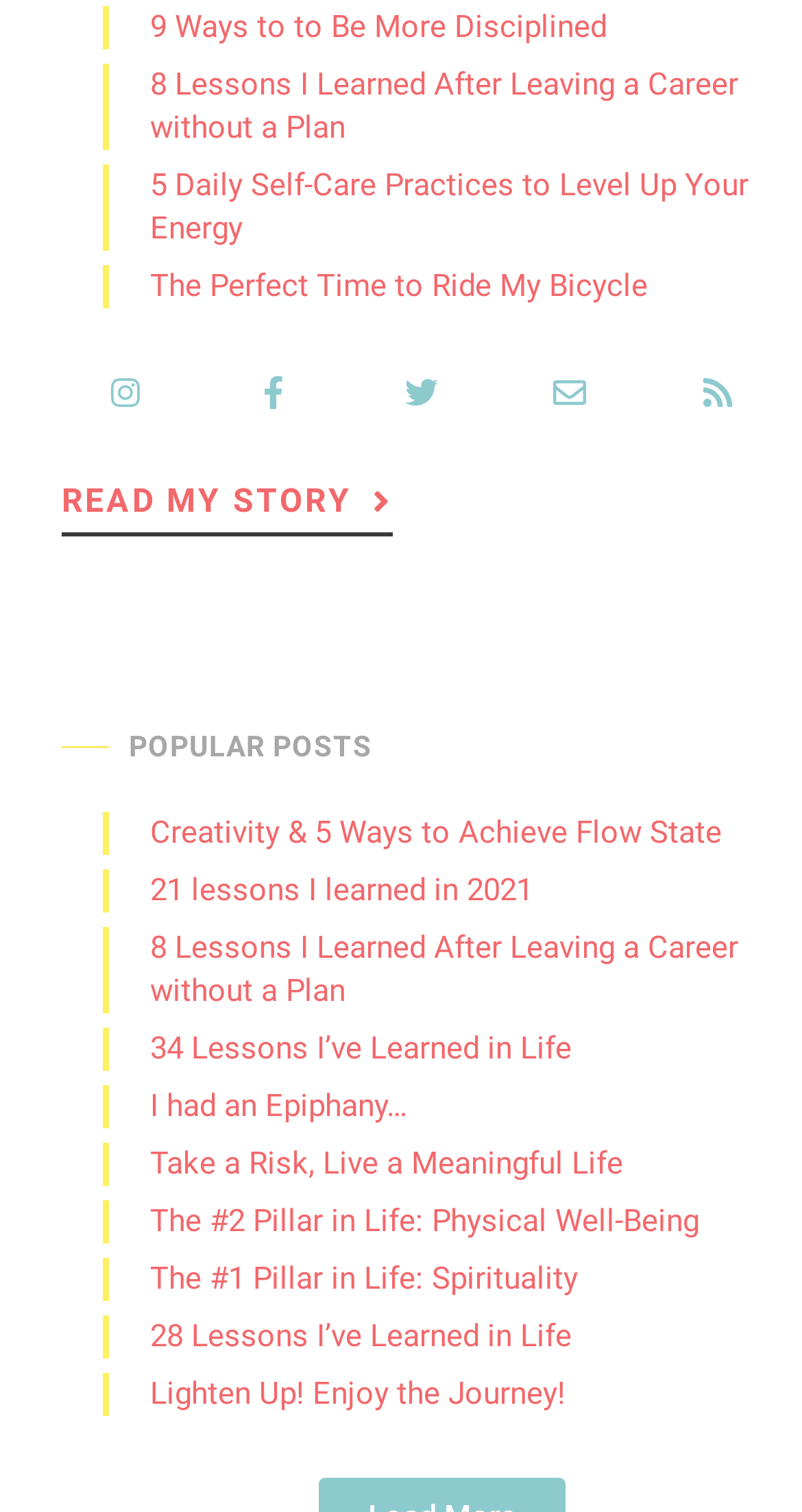Please identify the bounding box coordinates of the element's region that I should click in order to complete the following instruction: "Check out the popular posts". The bounding box coordinates consist of four float numbers between 0 and 1, i.e., [left, top, right, bottom].

[0.16, 0.483, 0.464, 0.505]